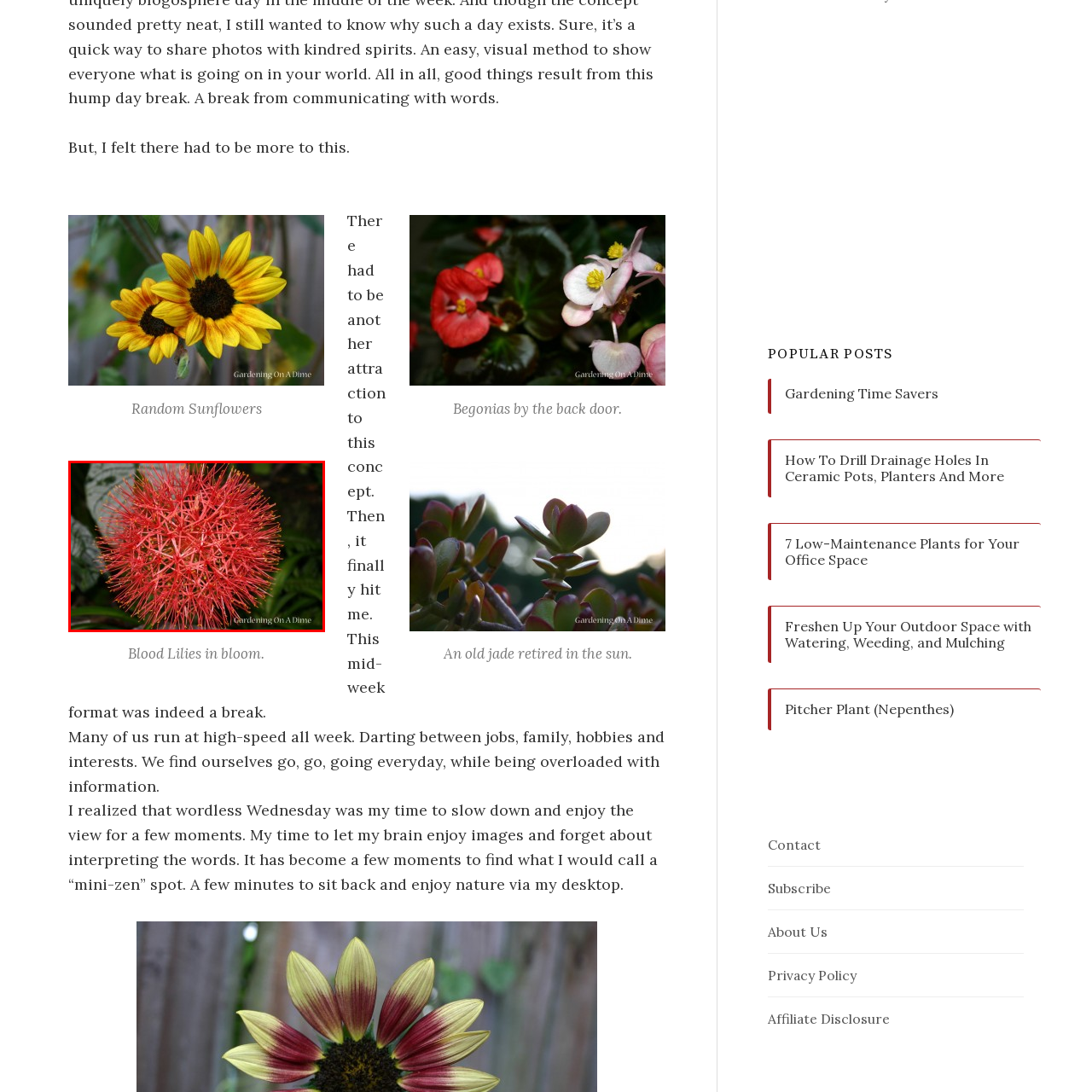Craft an in-depth description of the visual elements captured within the red box.

This striking image showcases a vibrant cluster of Blood Lilies in full bloom, presenting a captivating sphere of bright red spikes that radiate outwards. The intricate structure creates a stunning focal point, inviting viewers to appreciate the unique beauty of these flowers. Surrounding the Blood Lilies, lush green foliage provides a contrasting backdrop, enhancing the overall visual impact of the scene. This artwork not only highlights the aesthetic appeal of the flora but also reflects a moment of tranquil appreciation for nature's artistry.